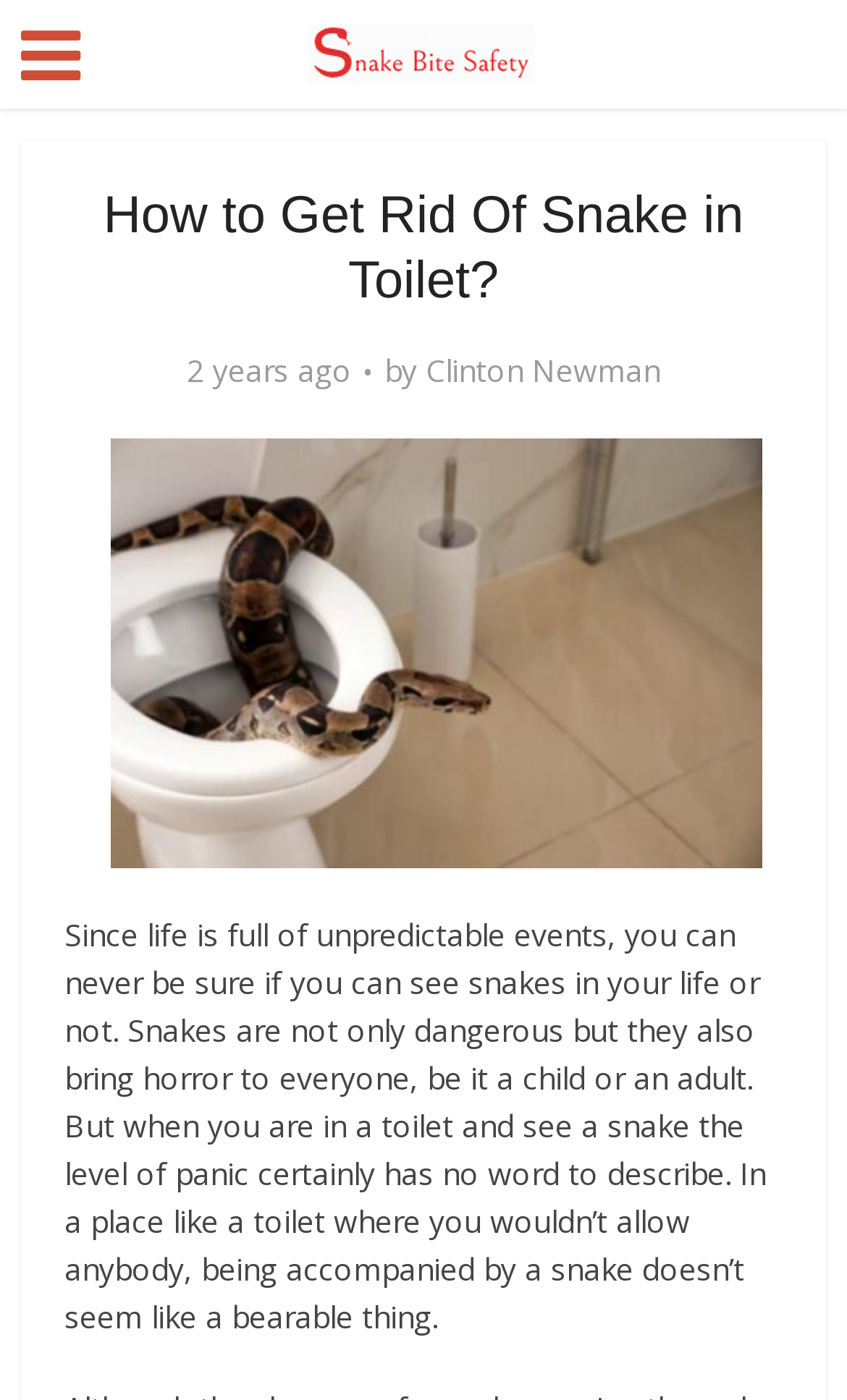Please provide a brief answer to the question using only one word or phrase: 
Who wrote the article?

Clinton Newman